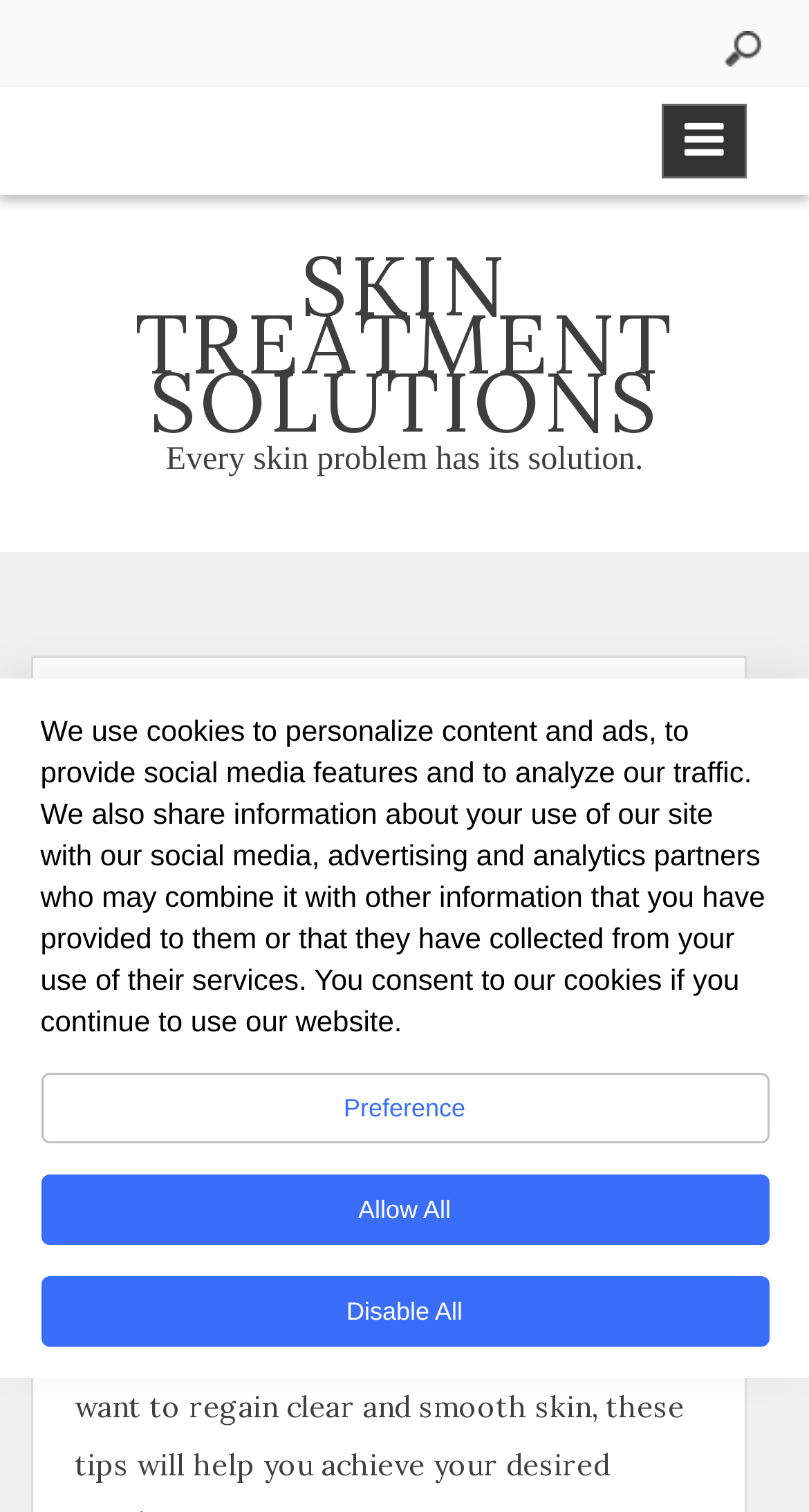Find the bounding box coordinates of the clickable element required to execute the following instruction: "Read the article about how to get rid of acne scabs in minutes". Provide the coordinates as four float numbers between 0 and 1, i.e., [left, top, right, bottom].

[0.092, 0.481, 0.869, 0.541]